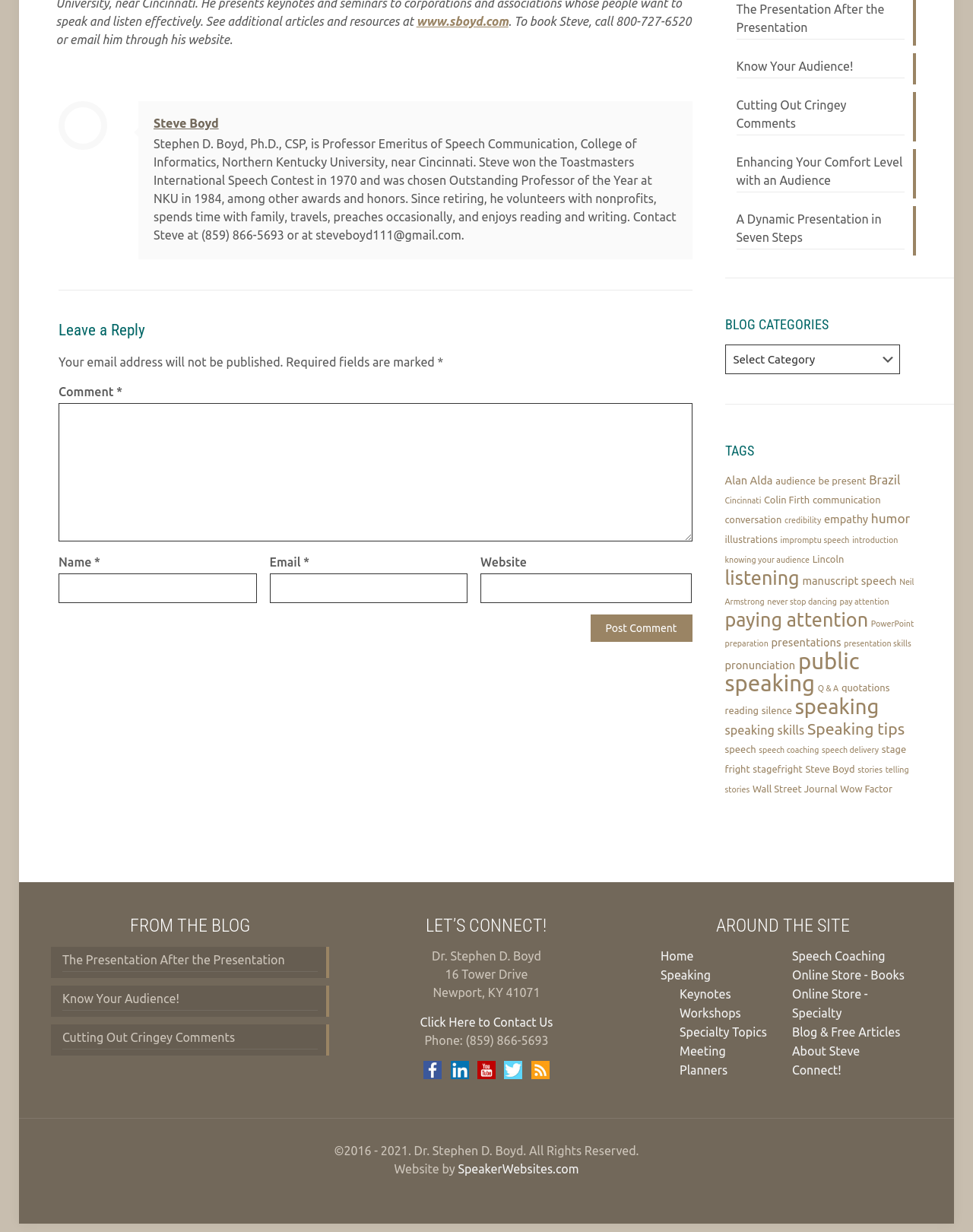Provide your answer to the question using just one word or phrase: What is the purpose of the text box with the label 'Comment'?

To leave a comment